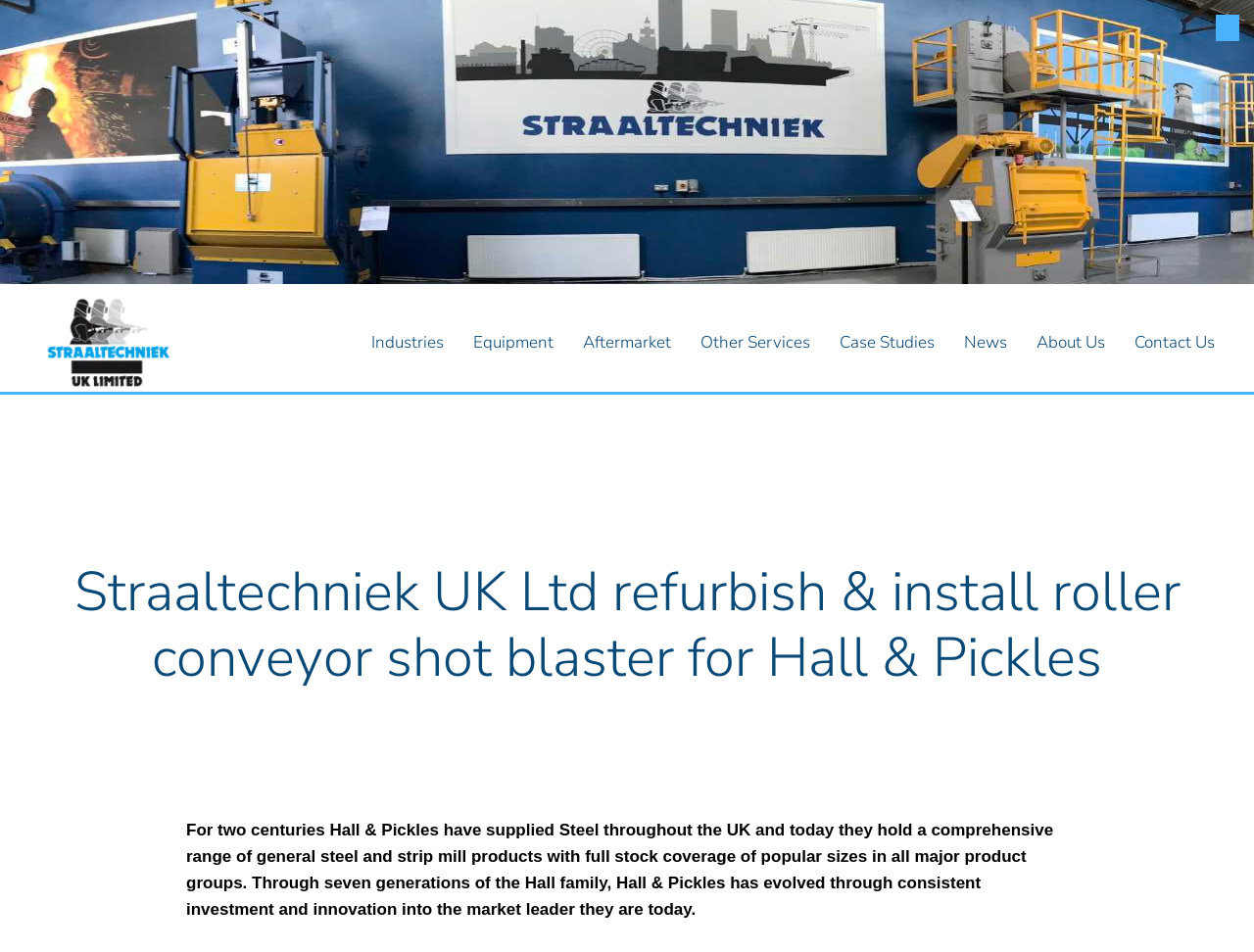Find and provide the bounding box coordinates for the UI element described with: "Skip to main content".

[0.031, 0.042, 0.152, 0.066]